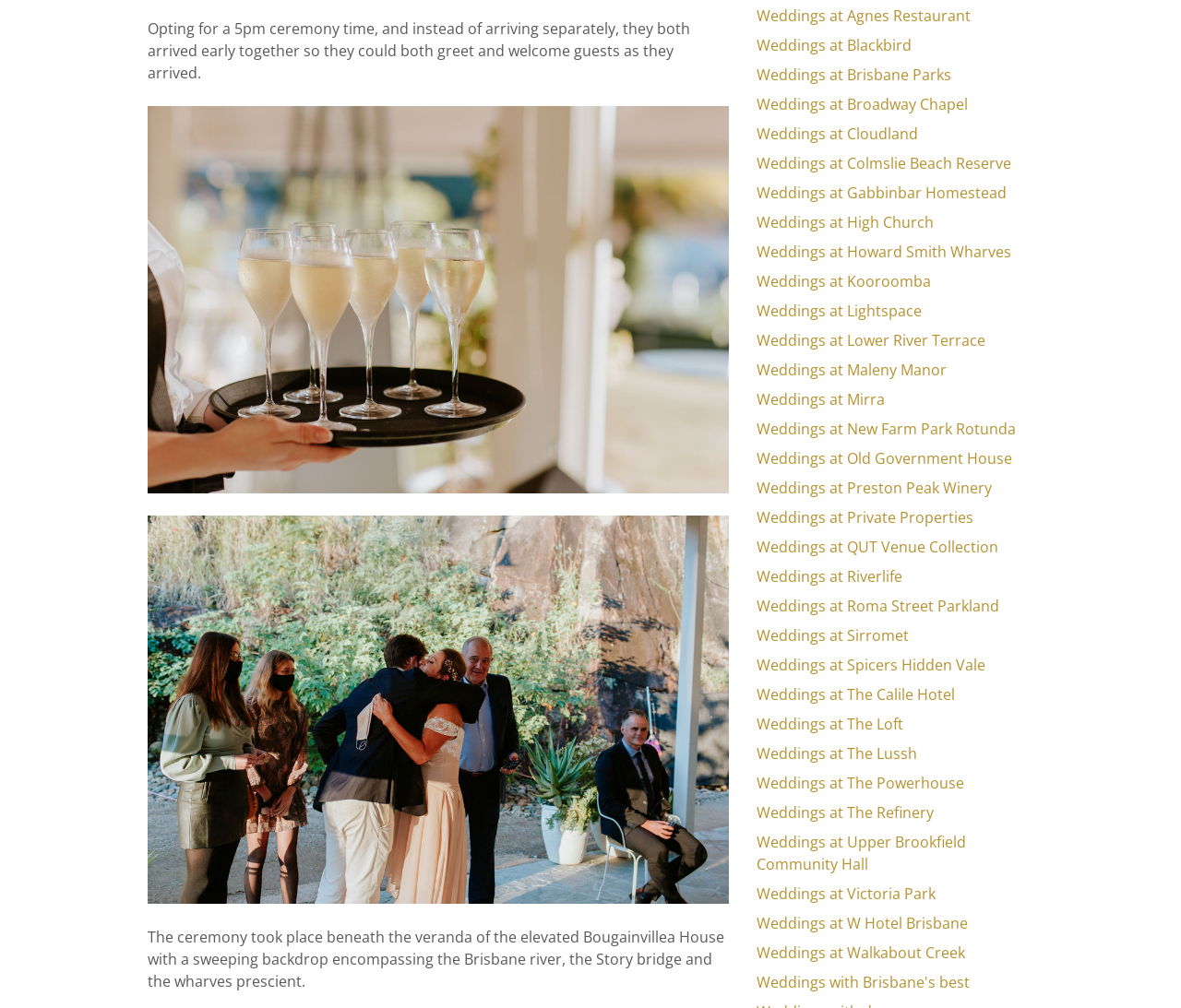Using the details from the image, please elaborate on the following question: What is the location of the wedding ceremony?

The location of the wedding ceremony can be determined by reading the text description, which mentions 'the veranda of the elevated Bougainvillea House' as the ceremony location.